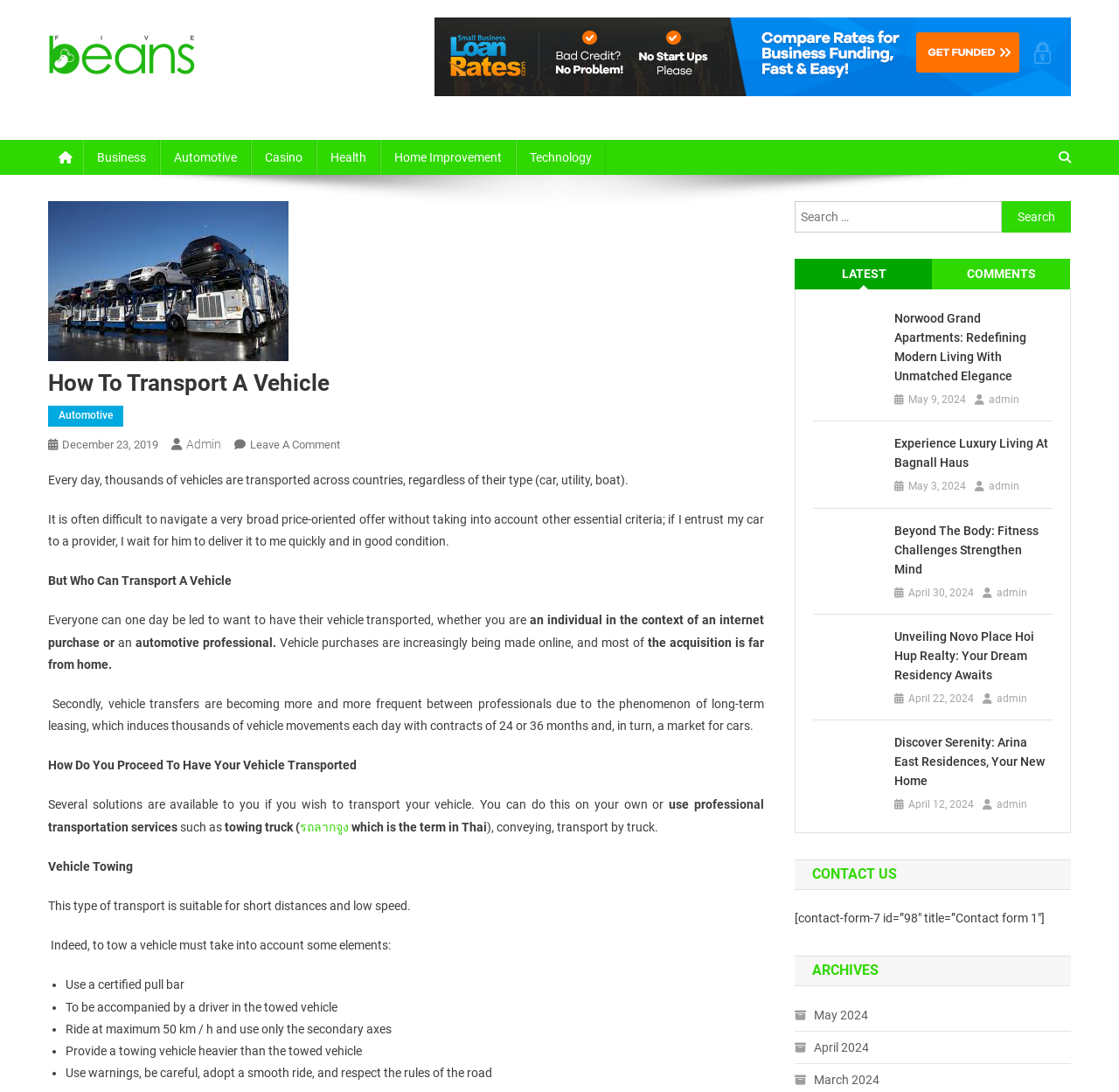Can you give a comprehensive explanation to the question given the content of the image?
What is the warning for towing a vehicle?

The warning for towing a vehicle can be found by reading the article content, which lists several warnings, including 'Use warnings, be careful, adopt a smooth ride, and respect the rules of the road', indicating the necessary precautions to take when towing a vehicle.